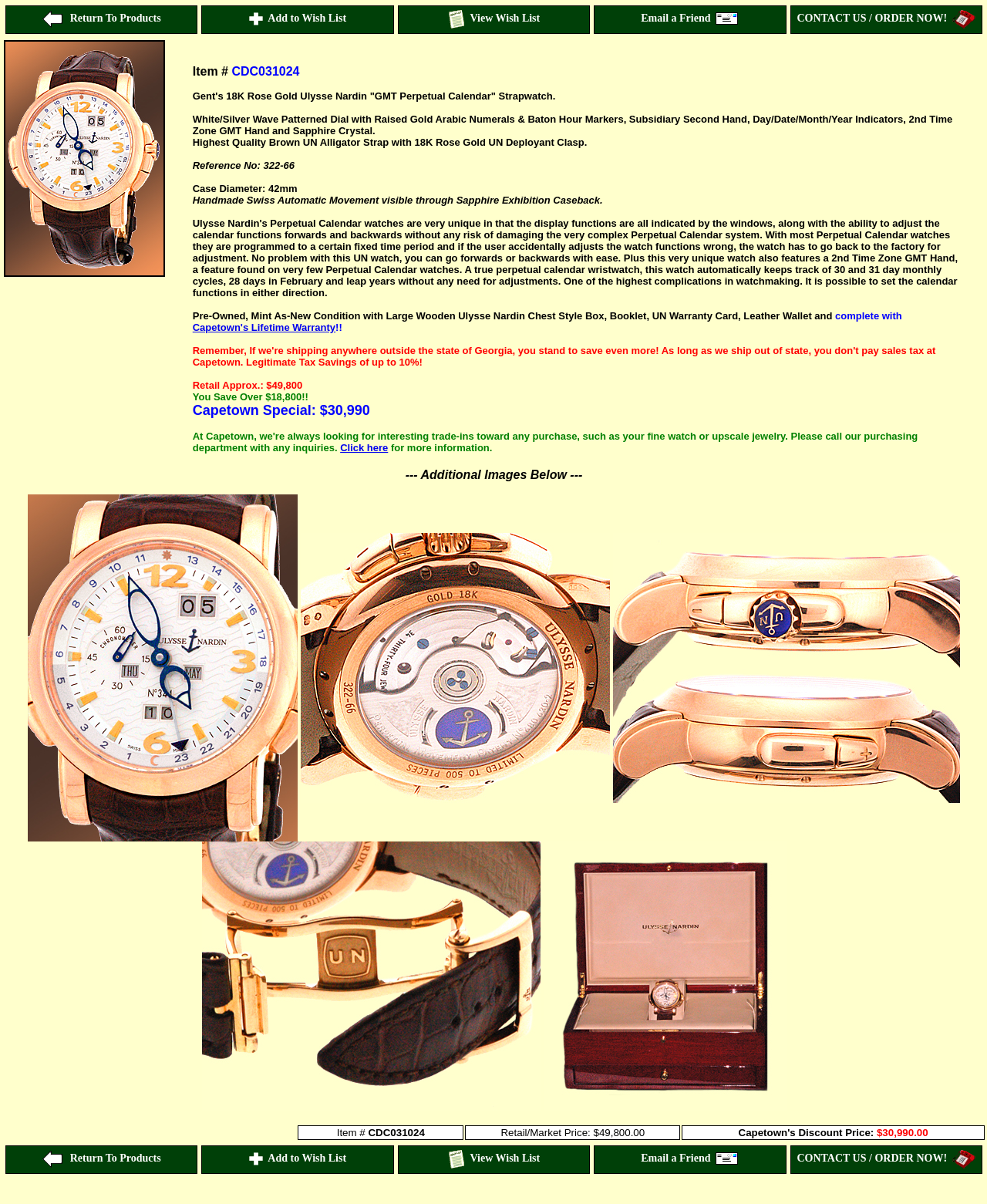What is the price of the watch?
Using the visual information, answer the question in a single word or phrase.

$30,990